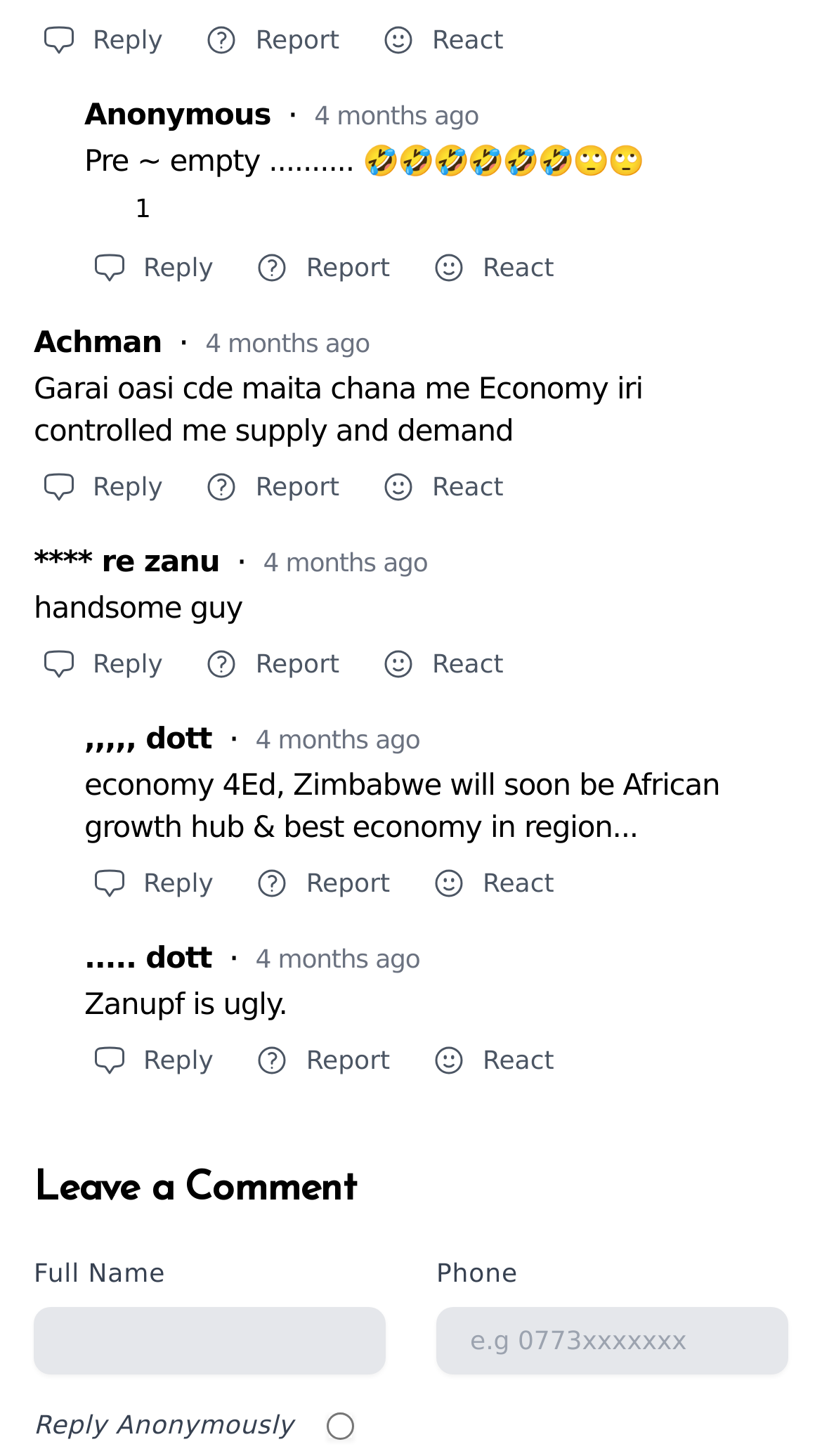Please provide the bounding box coordinates for the element that needs to be clicked to perform the instruction: "React to the post". The coordinates must consist of four float numbers between 0 and 1, formatted as [left, top, right, bottom].

[0.454, 0.005, 0.633, 0.051]